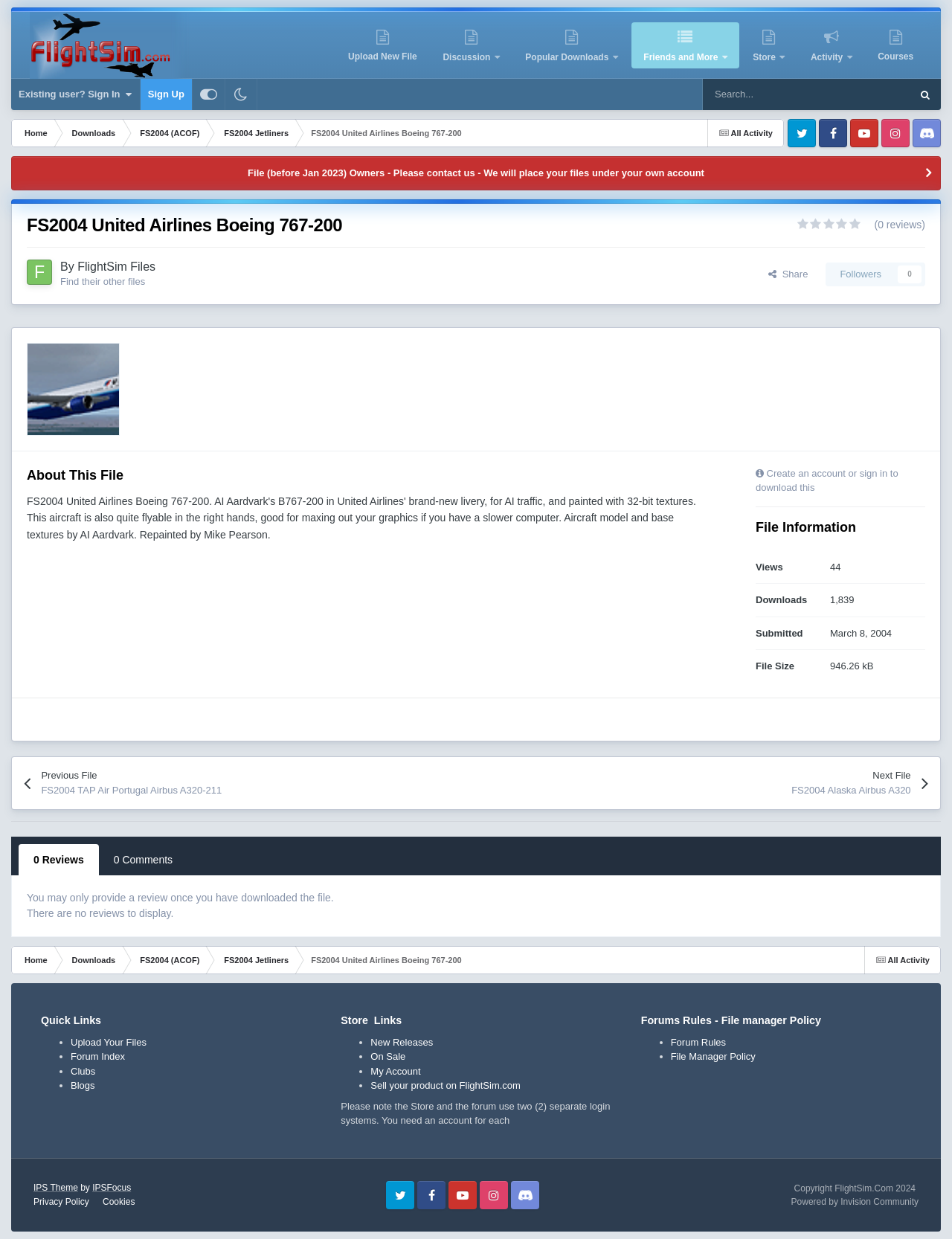Extract the primary headline from the webpage and present its text.

FS2004 United Airlines Boeing 767-200